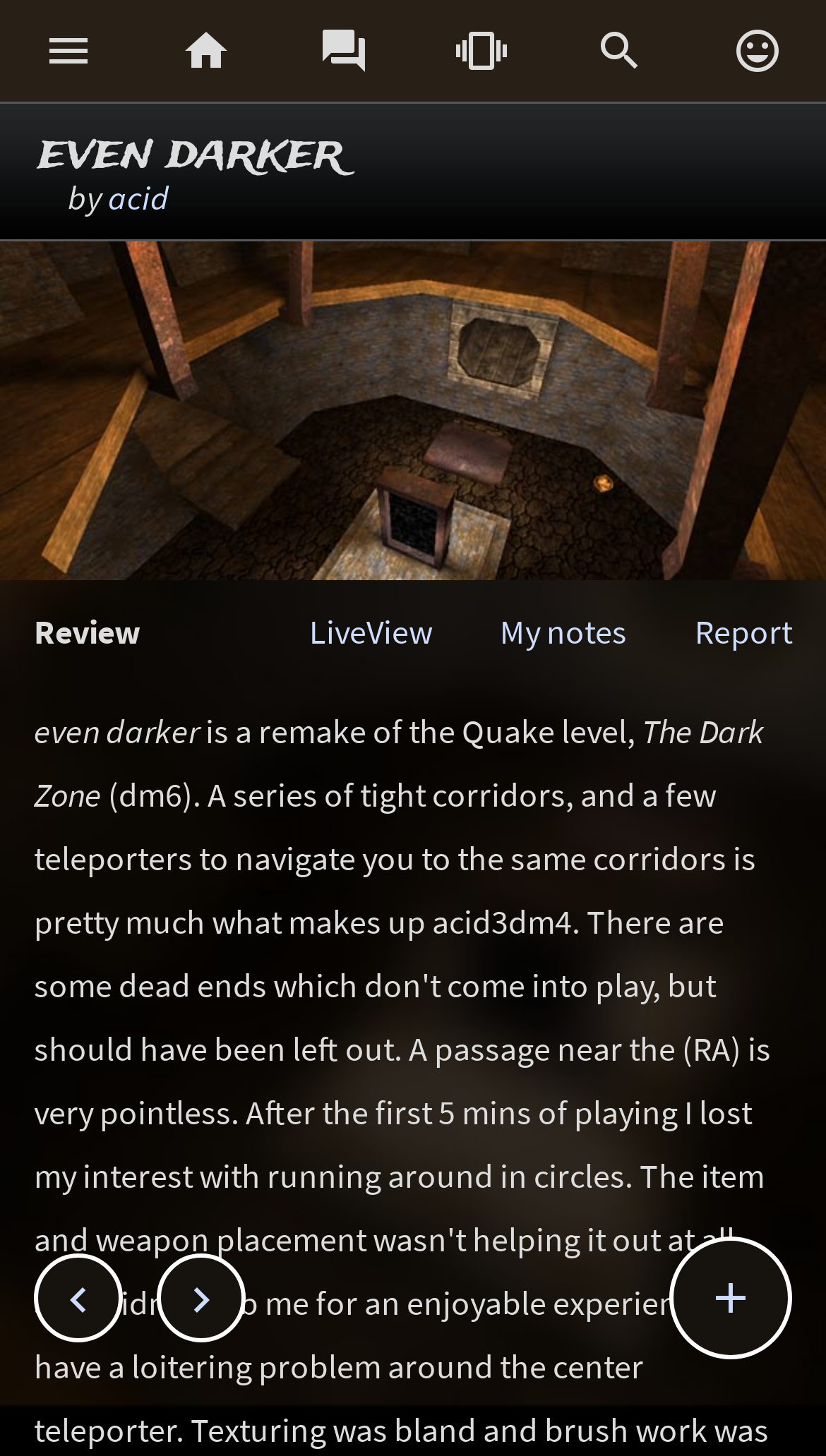Elaborate on the information and visuals displayed on the webpage.

The webpage is a review of a Quake 3 Arena custom map called "even darker" created by "acid". At the top, there are five social media links aligned horizontally, taking up about 7% of the screen's height. To the right of these links, there is a small icon with the text "\ue8b6". 

Below the social media links, the title "even darker" is displayed prominently, with the author's name "acid" linked next to it. This title takes up about 40% of the screen's width. 

On the left side of the page, there is a large image that spans the entire height of the page, taking up about 40% of the screen's width. The image is also linked to the map's title "even darker by acid". 

In the middle of the page, there are several links and text blocks. The text "Review" is displayed, followed by a link to "My notes" and another link to "LiveView". To the right of these links, there is a "Report" button. 

Below these links, there is a paragraph of text that describes the map, stating that it is a remake of the Quake level "The Dark Zone". This text block takes up about 50% of the screen's width. 

At the bottom of the page, there are three more links, aligned horizontally, with icons "\ue408", "\ue409", and "\ue145".